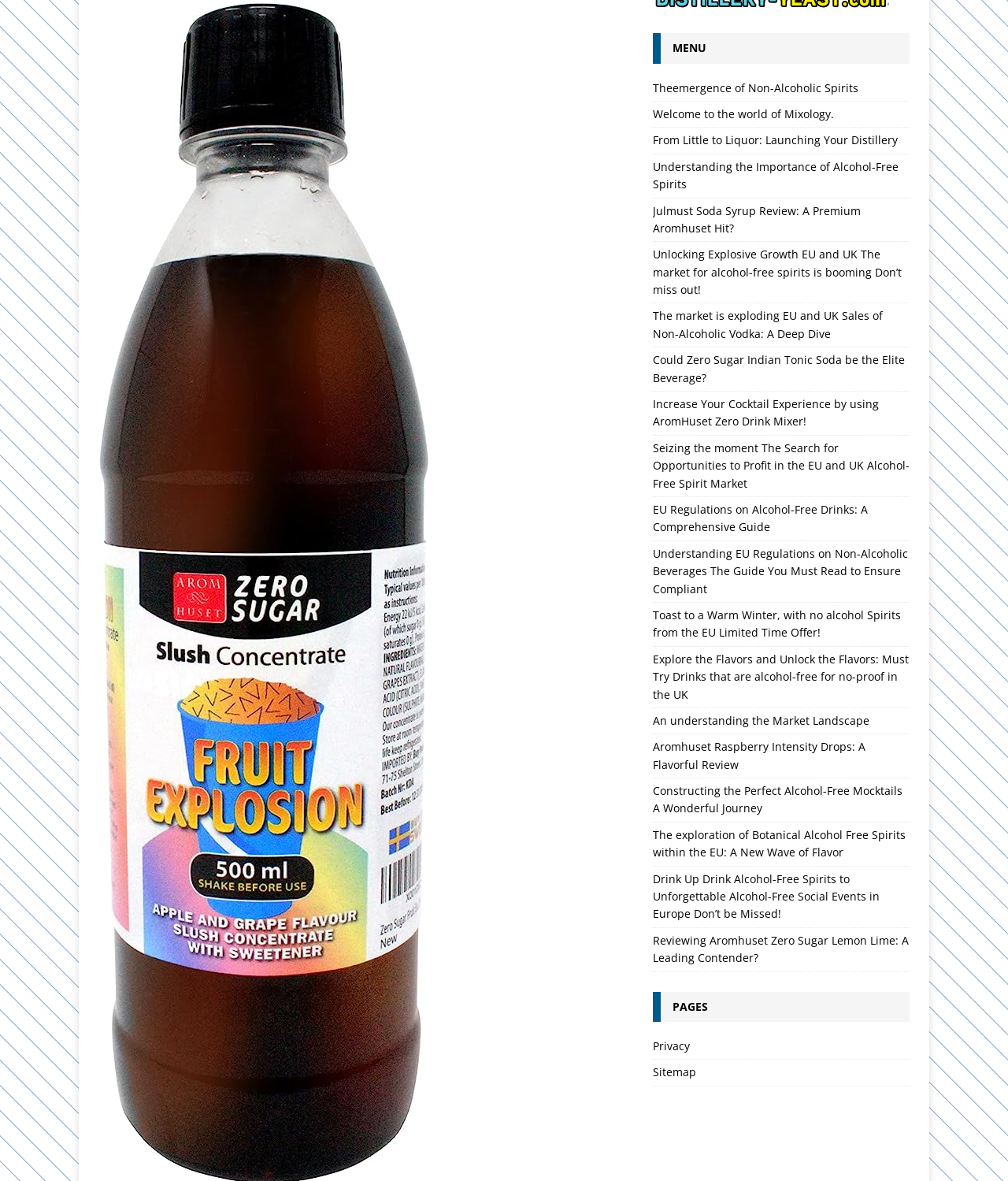Given the element description, predict the bounding box coordinates in the format (top-left x, top-left y, bottom-right x, bottom-right y). Make sure all values are between 0 and 1. Here is the element description: An understanding the Market Landscape

[0.647, 0.604, 0.862, 0.616]